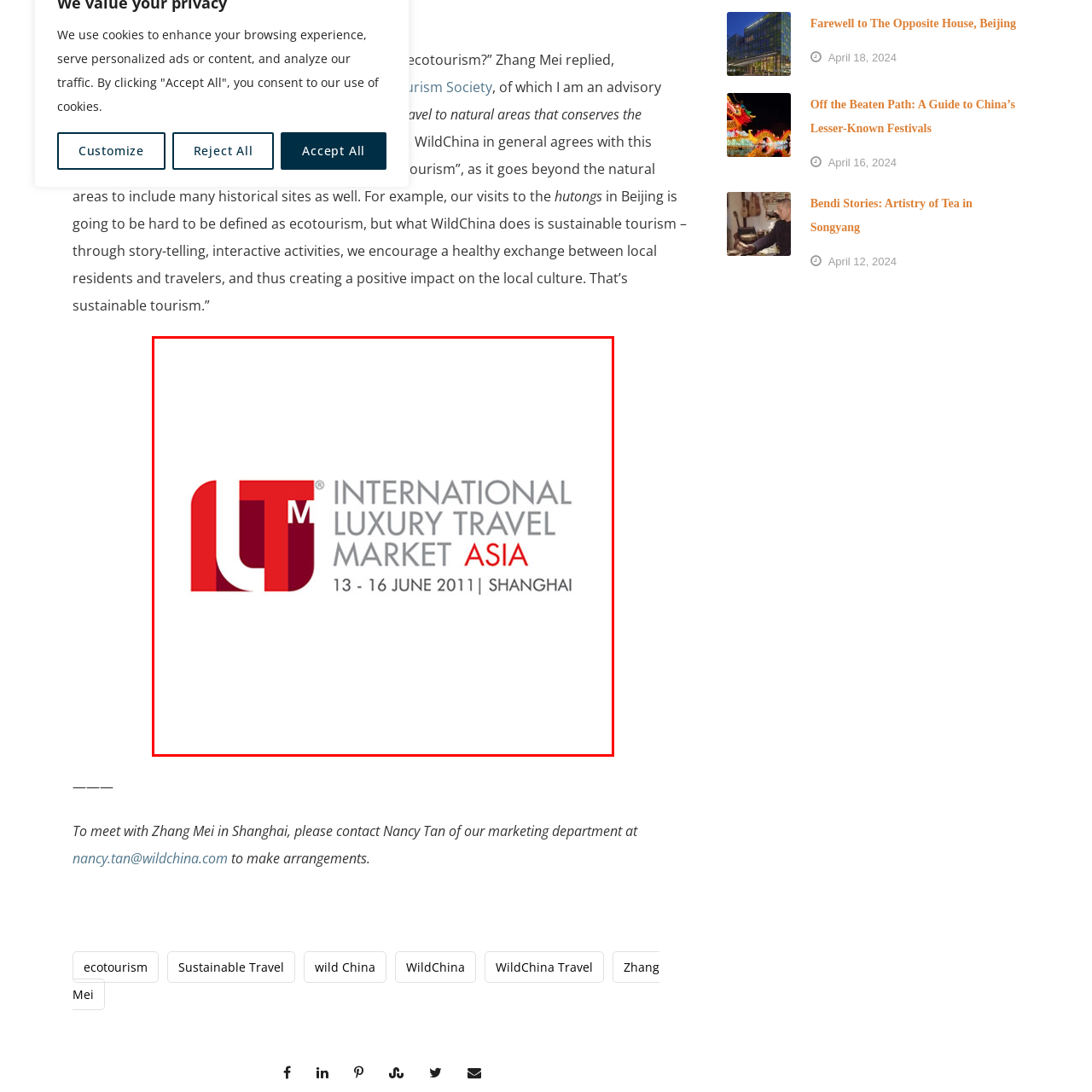Detail the features and elements seen in the red-circled portion of the image.

The image showcases the logo for the International Luxury Travel Market (ILTM) Asia, held from June 13 to 16, 2011, in Shanghai. The logo features a bold design with the letters "ILTM" prominently displayed. The color scheme combines red and gray, emphasizing the luxurious and sophisticated nature of the event. This market connects luxury travel professionals with high-end suppliers and is a platform for showcasing the finest travel experiences in Asia, attracting global attention within the luxury tourism sector.